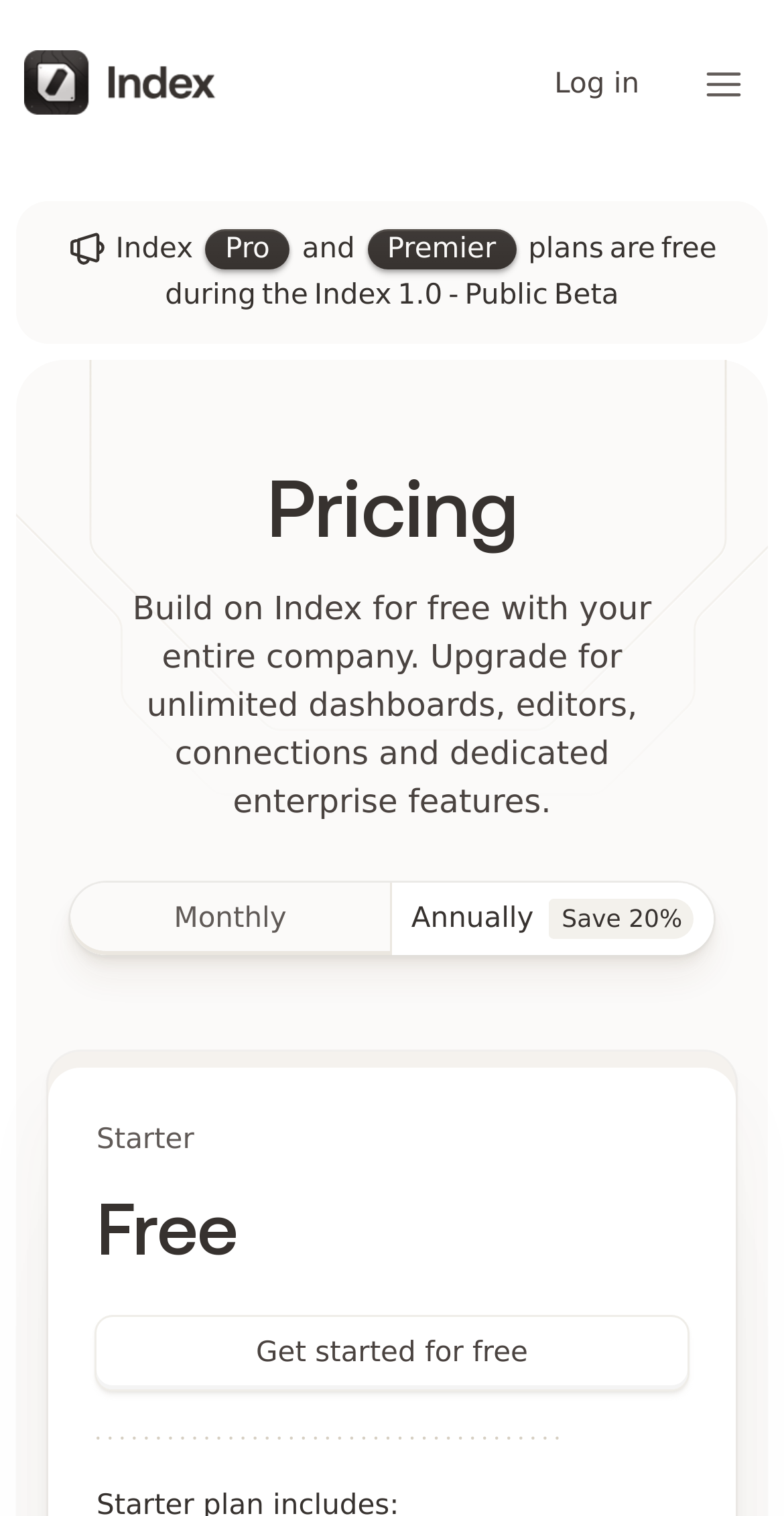Mark the bounding box of the element that matches the following description: "Copy full logo as SVG".

[0.095, 0.134, 0.53, 0.202]